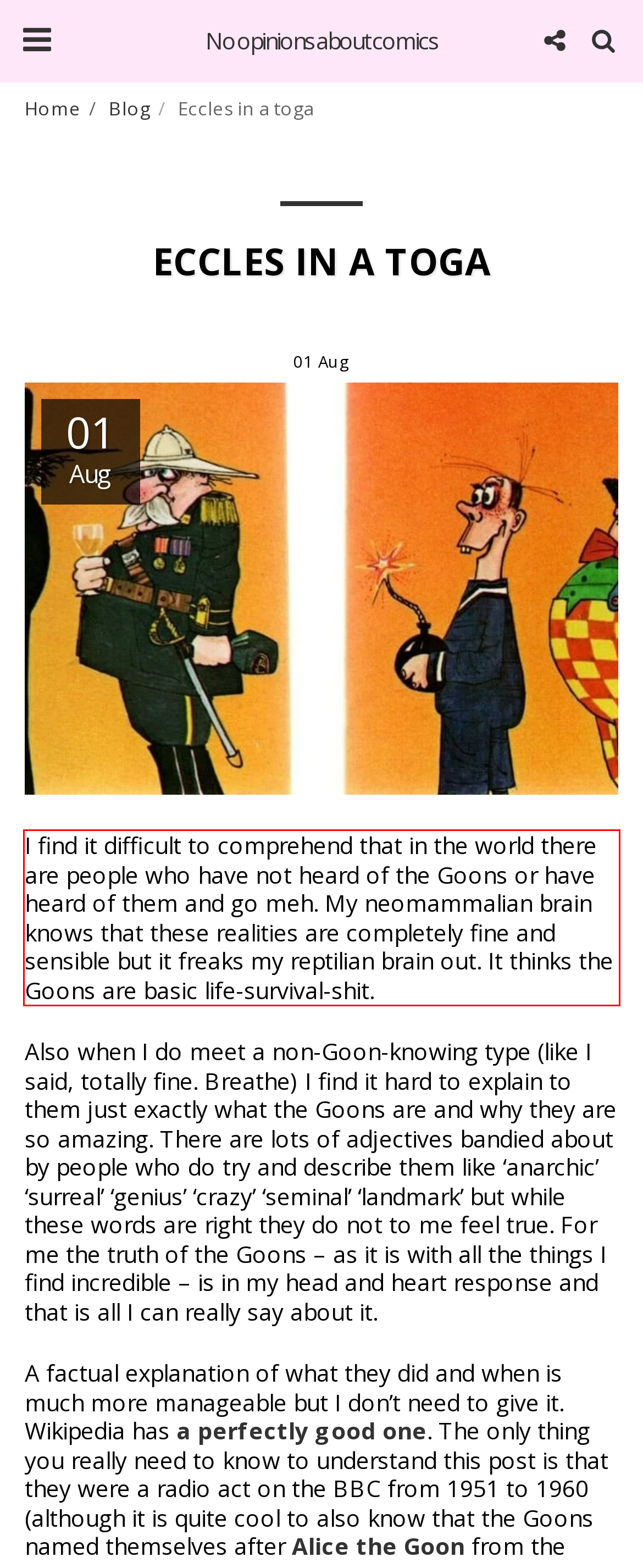Please analyze the screenshot of a webpage and extract the text content within the red bounding box using OCR.

I find it difficult to comprehend that in the world there are people who have not heard of the Goons or have heard of them and go meh. My neomammalian brain knows that these realities are completely fine and sensible but it freaks my reptilian brain out. It thinks the Goons are basic life-survival-shit.